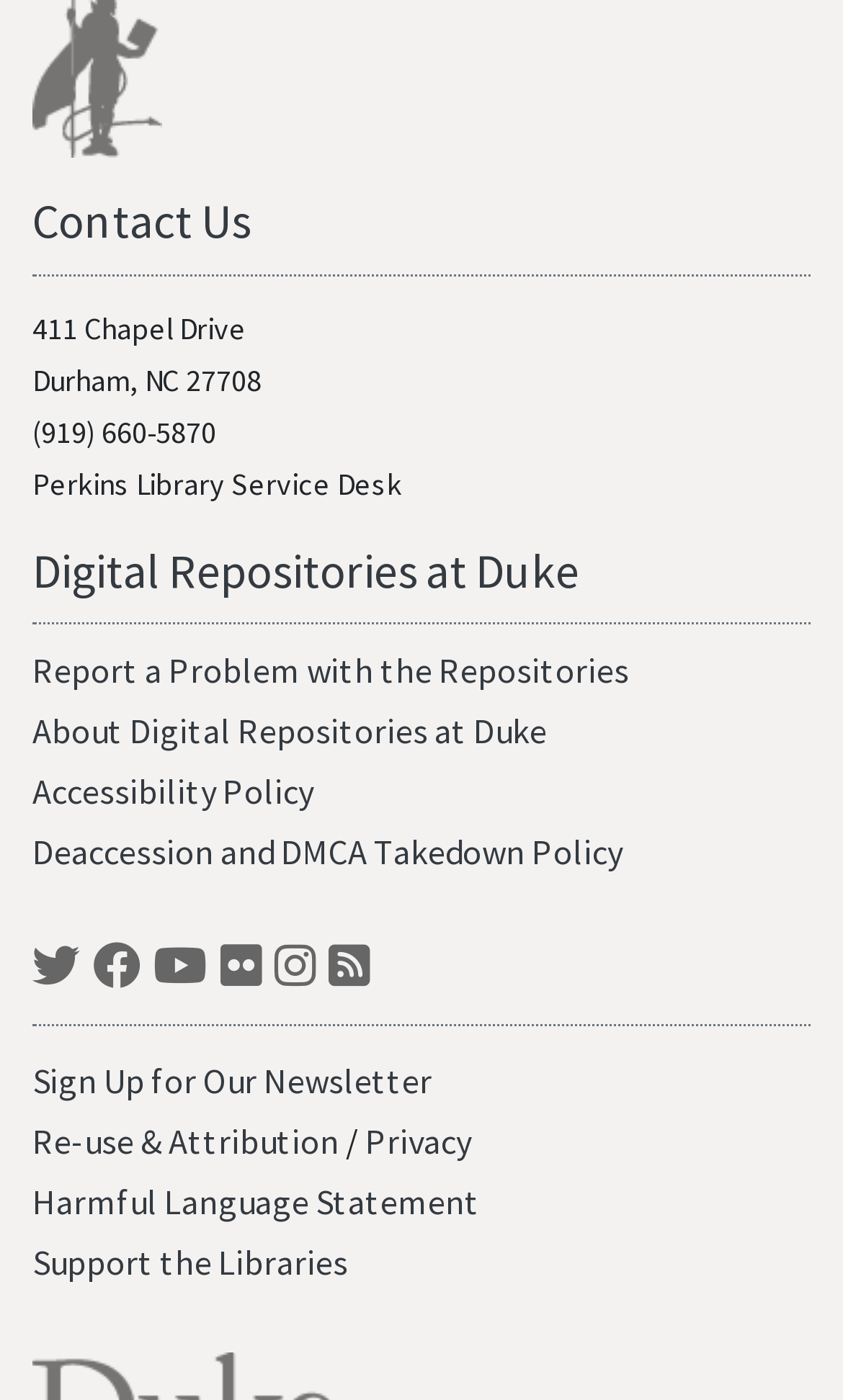What is the address of Duke University Libraries?
Provide a one-word or short-phrase answer based on the image.

411 Chapel Drive, Durham, NC 27708